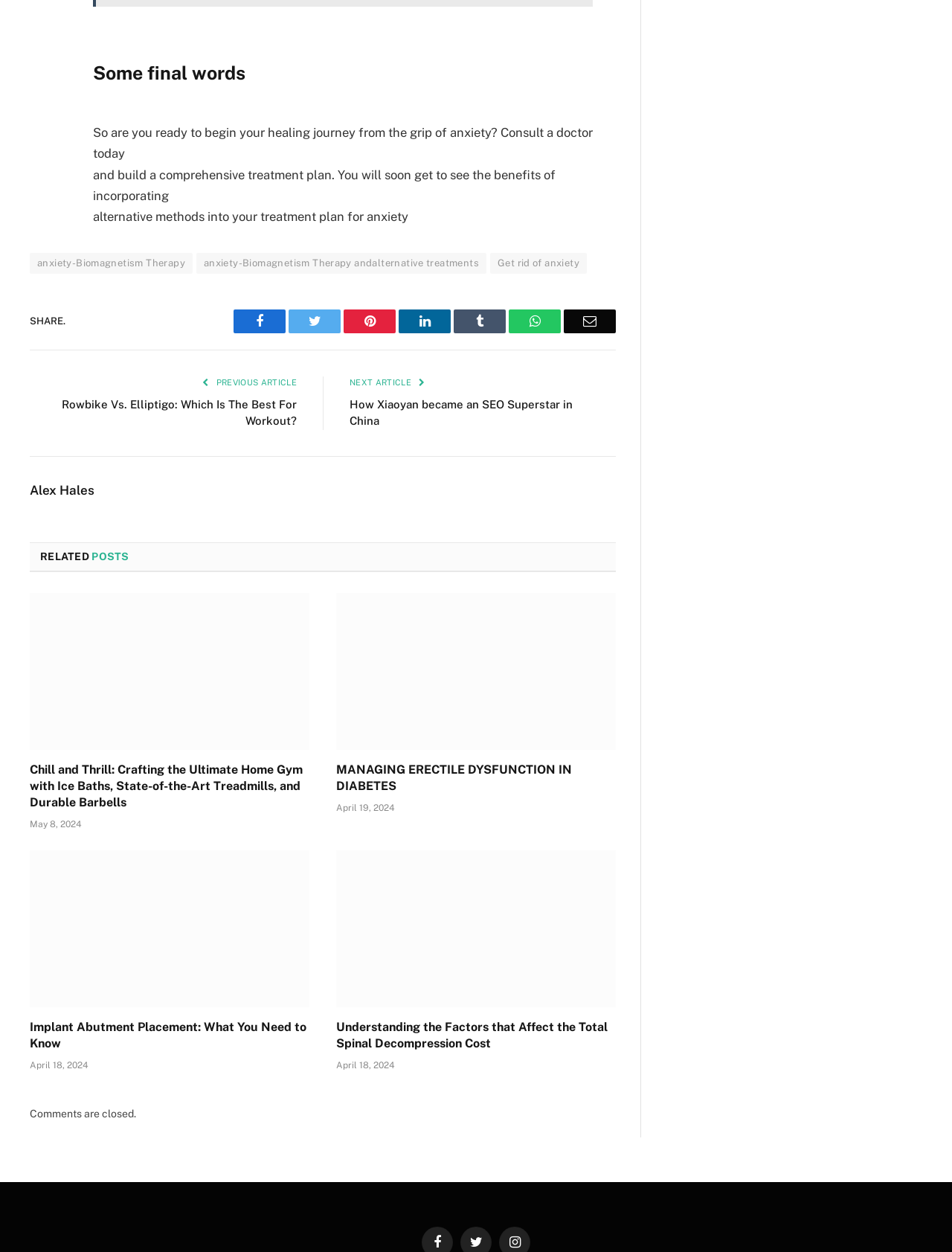Identify the bounding box coordinates of the specific part of the webpage to click to complete this instruction: "Share on Facebook".

[0.245, 0.247, 0.3, 0.266]